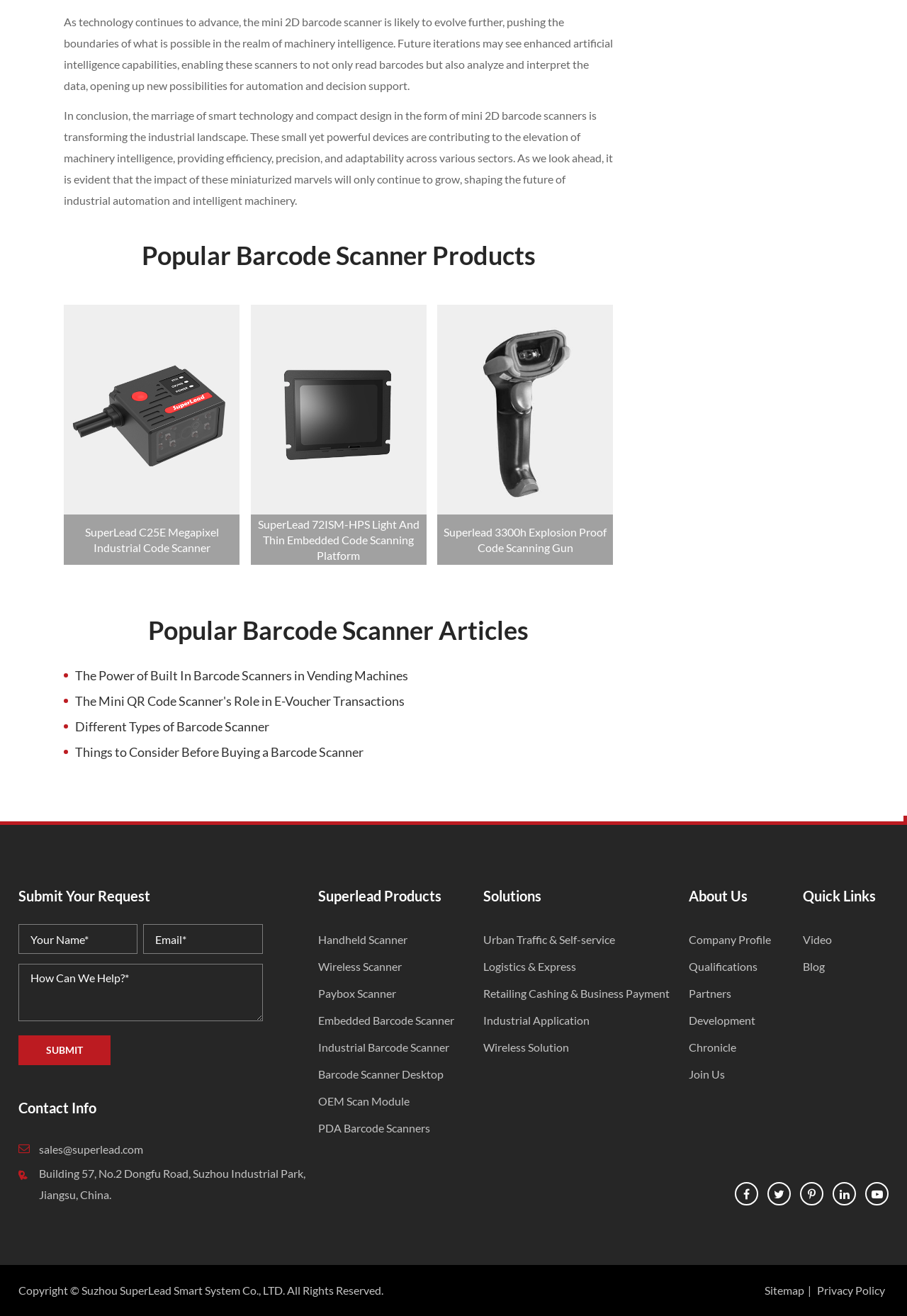Please find the bounding box coordinates of the clickable region needed to complete the following instruction: "Contact us". The bounding box coordinates must consist of four float numbers between 0 and 1, i.e., [left, top, right, bottom].

[0.02, 0.835, 0.343, 0.848]